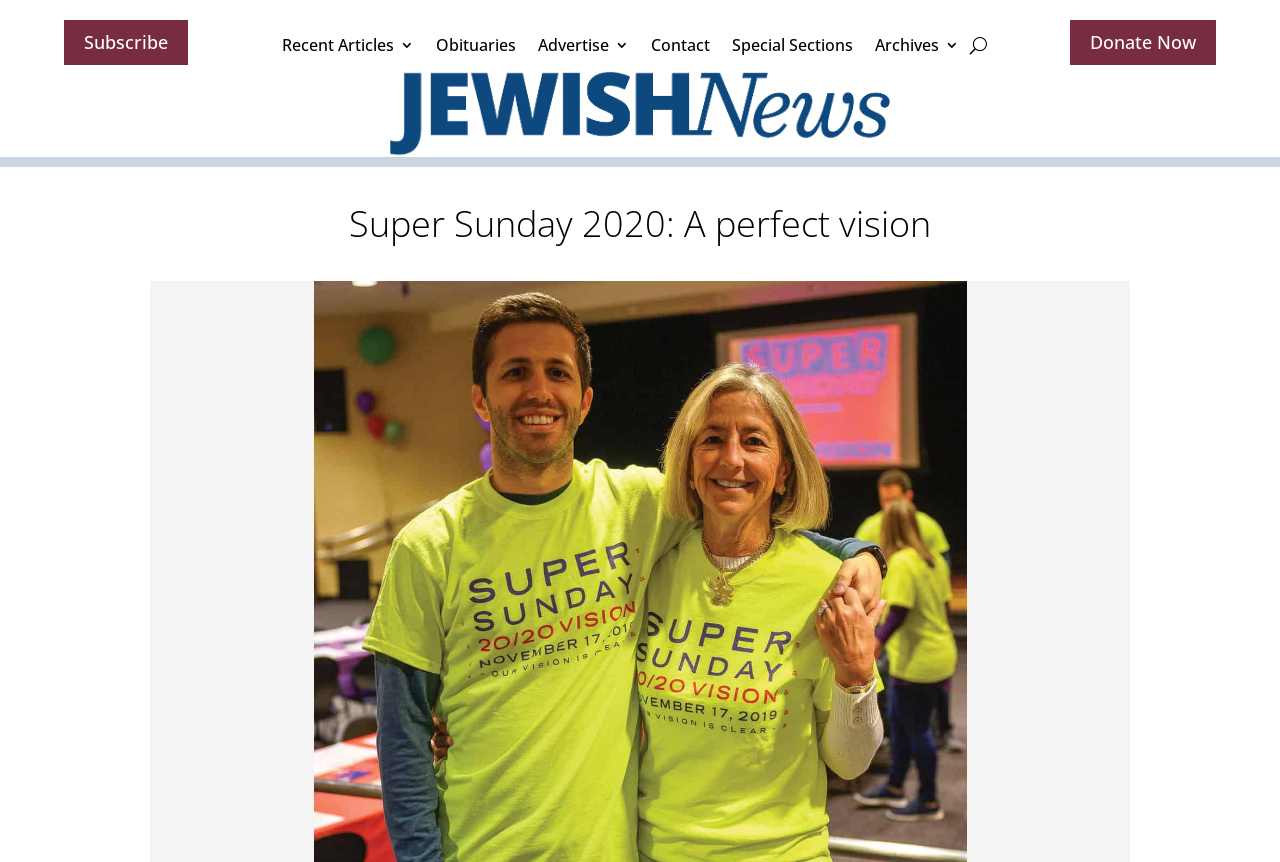Please provide a brief answer to the question using only one word or phrase: 
How many links are there on the top?

7